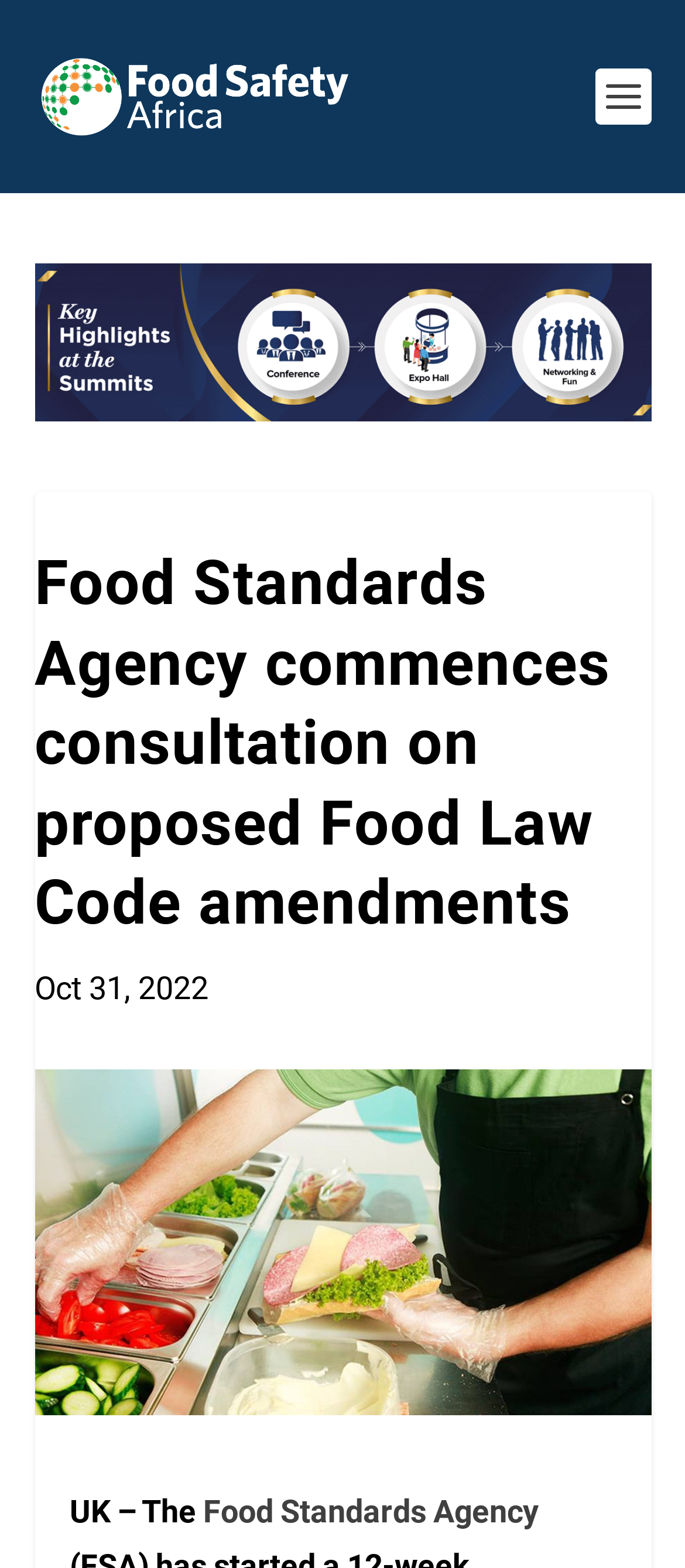Extract the bounding box coordinates for the UI element described by the text: "alt="Food Safety Africa Magazine"". The coordinates should be in the form of [left, top, right, bottom] with values between 0 and 1.

[0.05, 0.034, 0.516, 0.09]